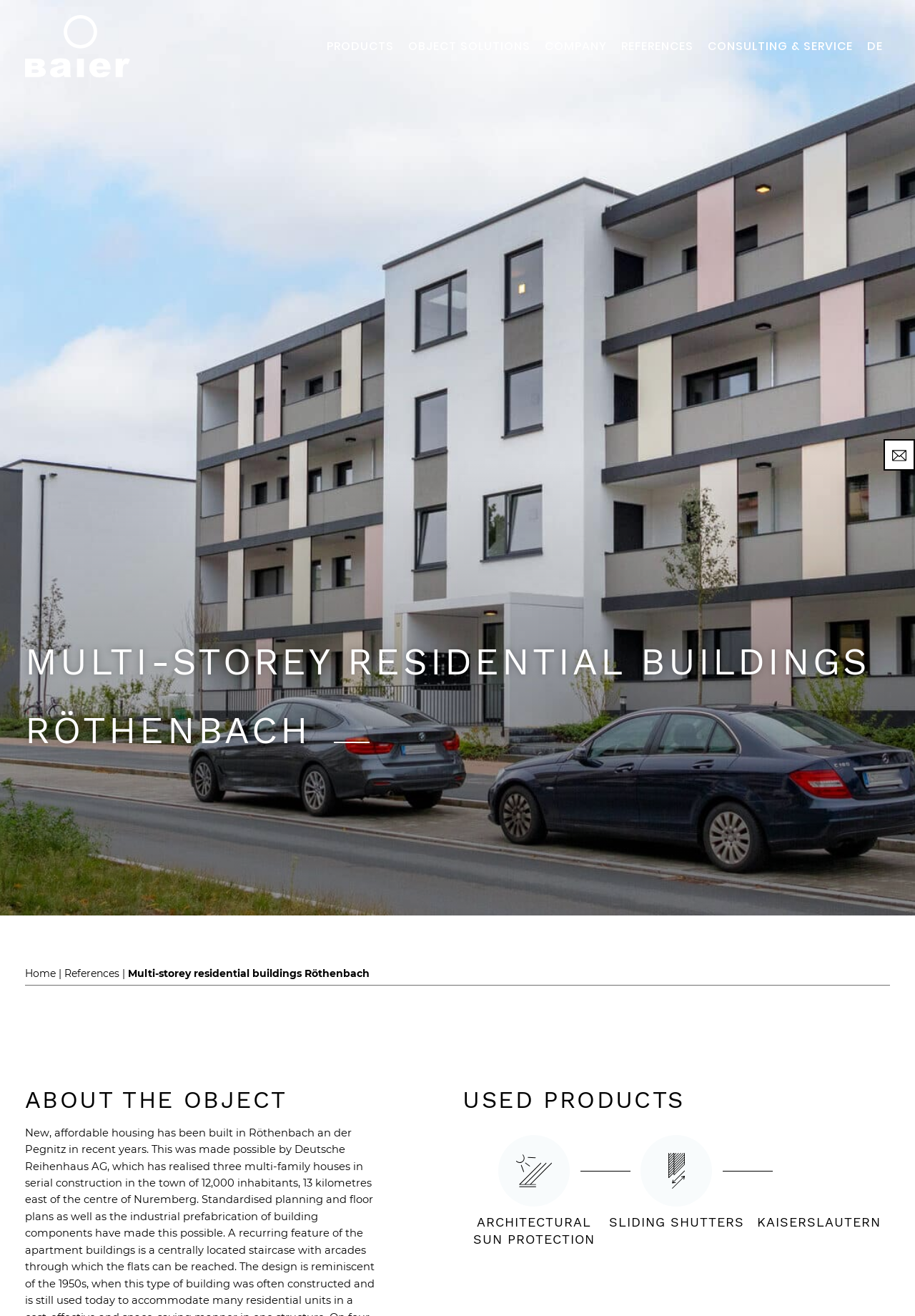Determine the bounding box coordinates of the region I should click to achieve the following instruction: "View the ABOUT THE OBJECT section". Ensure the bounding box coordinates are four float numbers between 0 and 1, i.e., [left, top, right, bottom].

[0.027, 0.825, 0.414, 0.847]